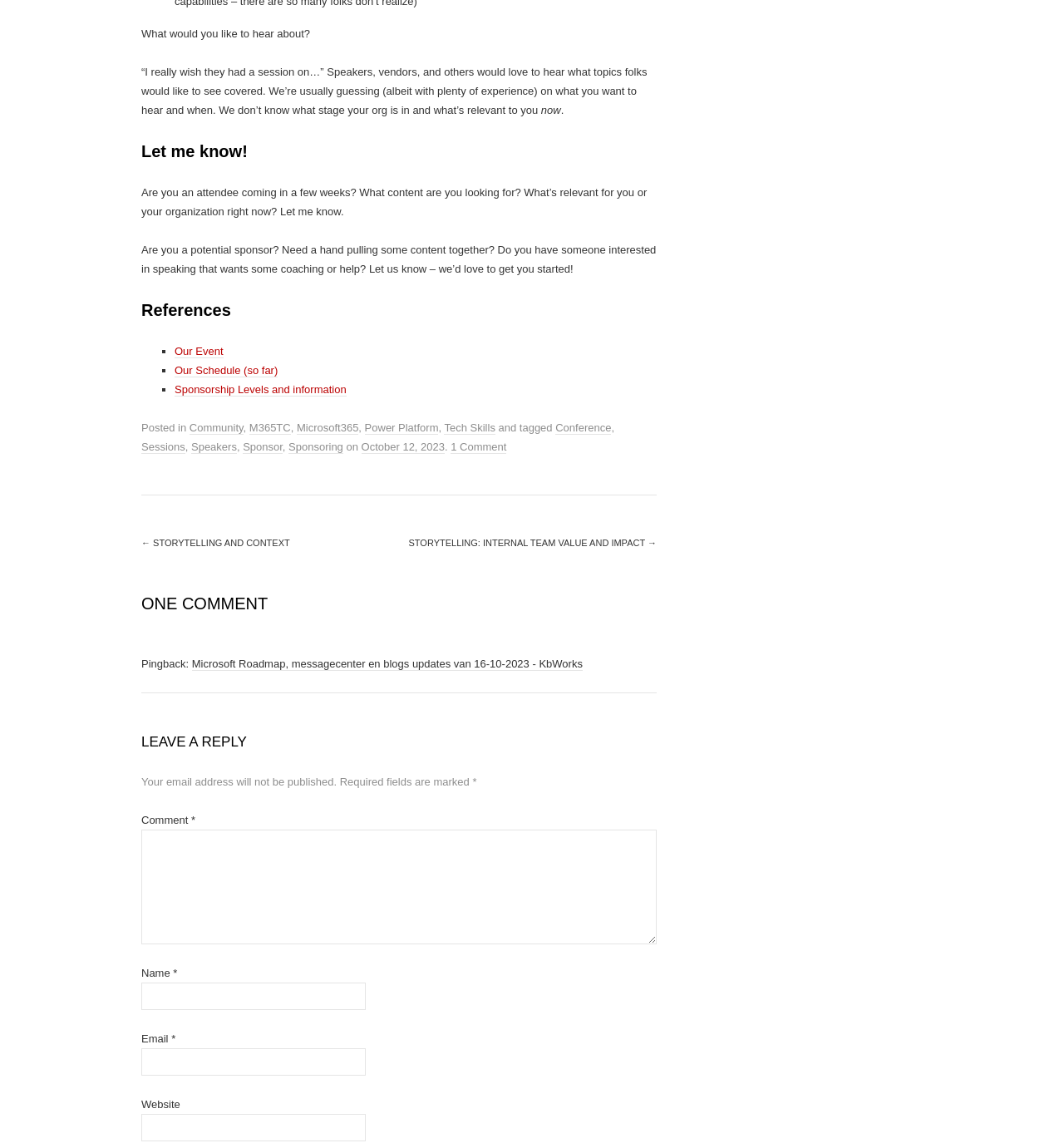Please examine the image and answer the question with a detailed explanation:
What is the topic that speakers, vendors, and others would love to hear about?

The question is asking about the topic that speakers, vendors, and others would love to hear about. Based on the webpage, the answer can be found in the second StaticText element, which says '“I really wish they had a session on…” Speakers, vendors, and others would love to hear what topics folks would like to see covered.' Therefore, the answer is 'topics folks would like to see covered'.